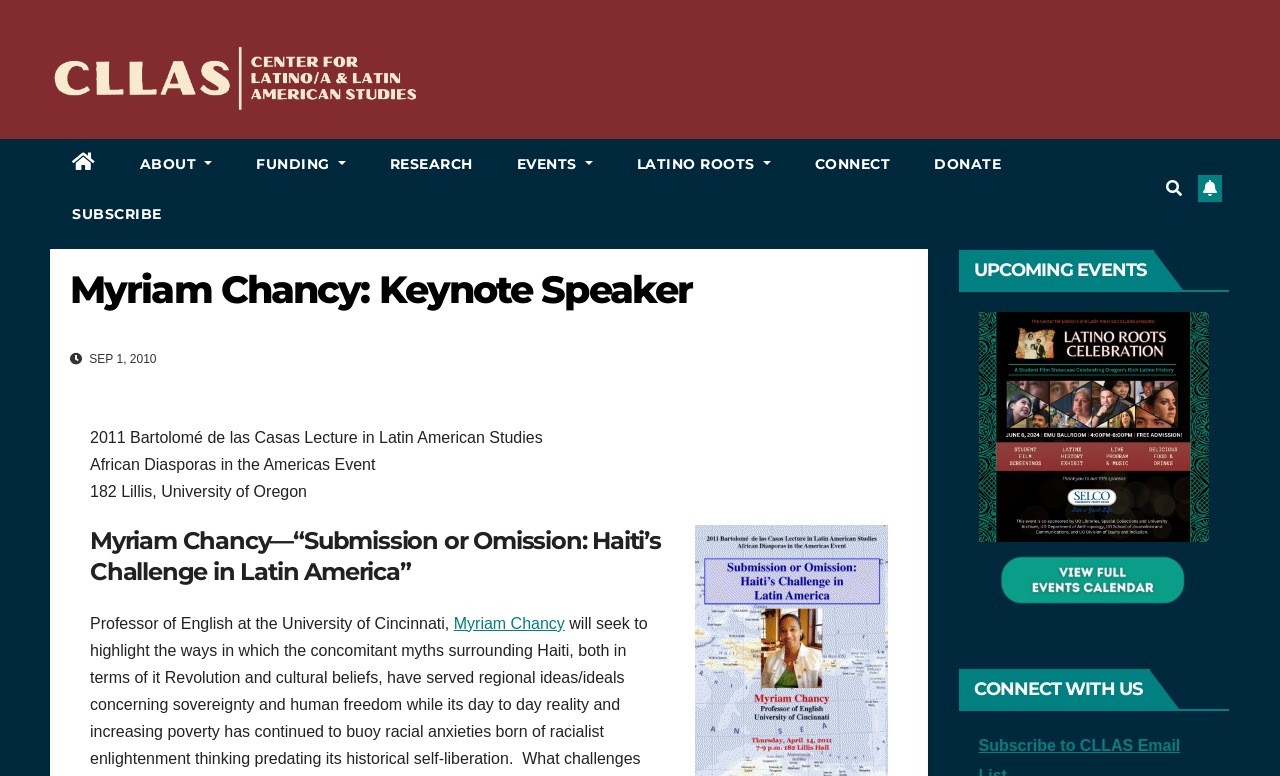Please specify the bounding box coordinates of the clickable region necessary for completing the following instruction: "View the EVENTS". The coordinates must consist of four float numbers between 0 and 1, i.e., [left, top, right, bottom].

[0.386, 0.179, 0.48, 0.243]